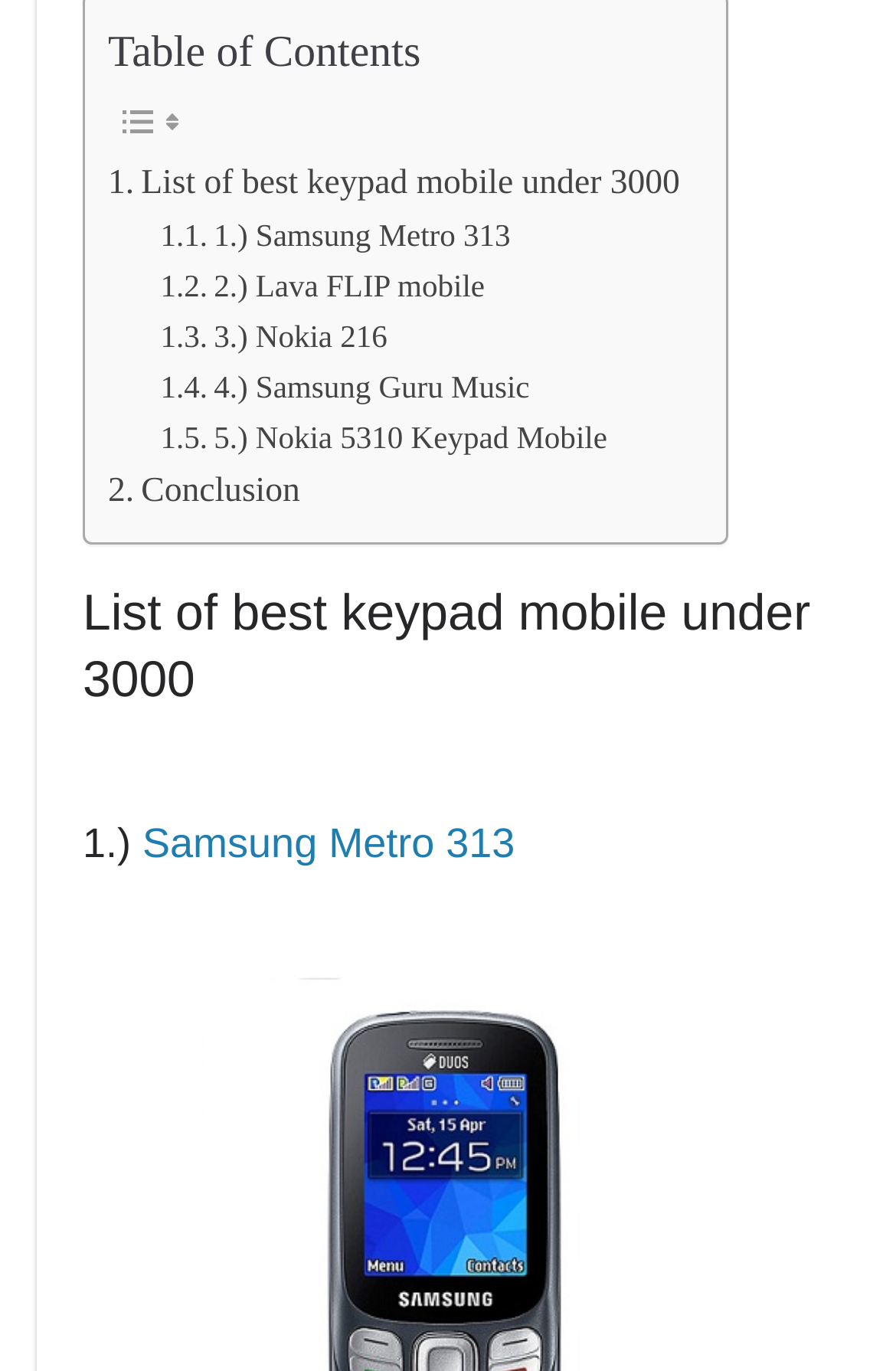Please identify the bounding box coordinates of the element's region that should be clicked to execute the following instruction: "Go to the conclusion section". The bounding box coordinates must be four float numbers between 0 and 1, i.e., [left, top, right, bottom].

[0.121, 0.338, 0.335, 0.379]